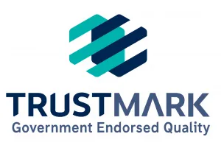Carefully examine the image and provide an in-depth answer to the question: What is the tagline of Trustmark?

The tagline 'Government Endorsed Quality' reinforces the organization's commitment to ensuring services and work are performed by accredited installers, providing assurance to consumers about the quality of work and adherence to standards in home improvement projects.